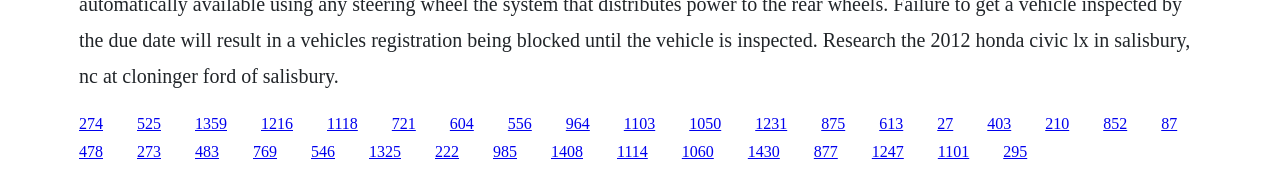How many links are on the webpage? Analyze the screenshot and reply with just one word or a short phrase.

50